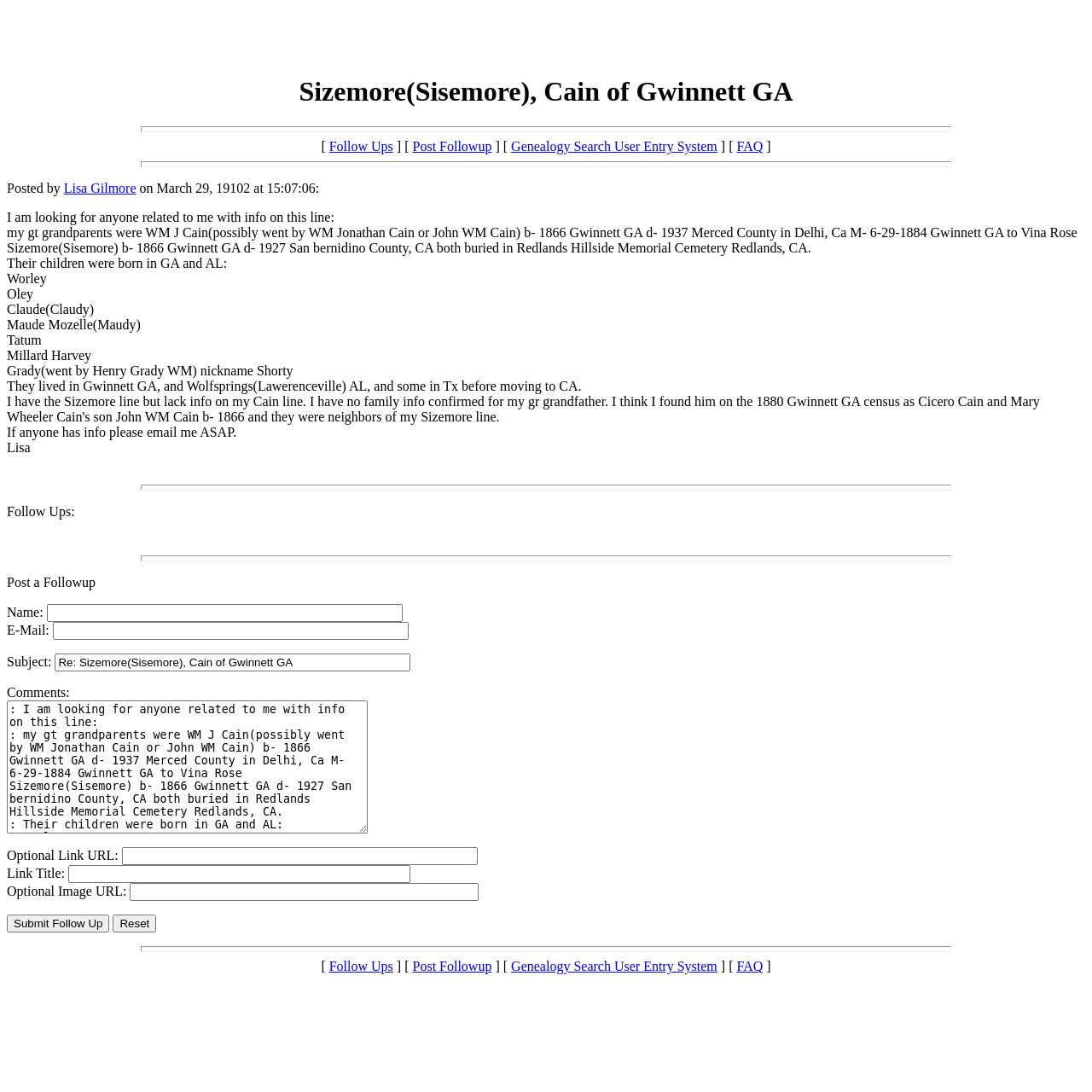Determine the main heading text of the webpage.

Sizemore(Sisemore), Cain of Gwinnett GA